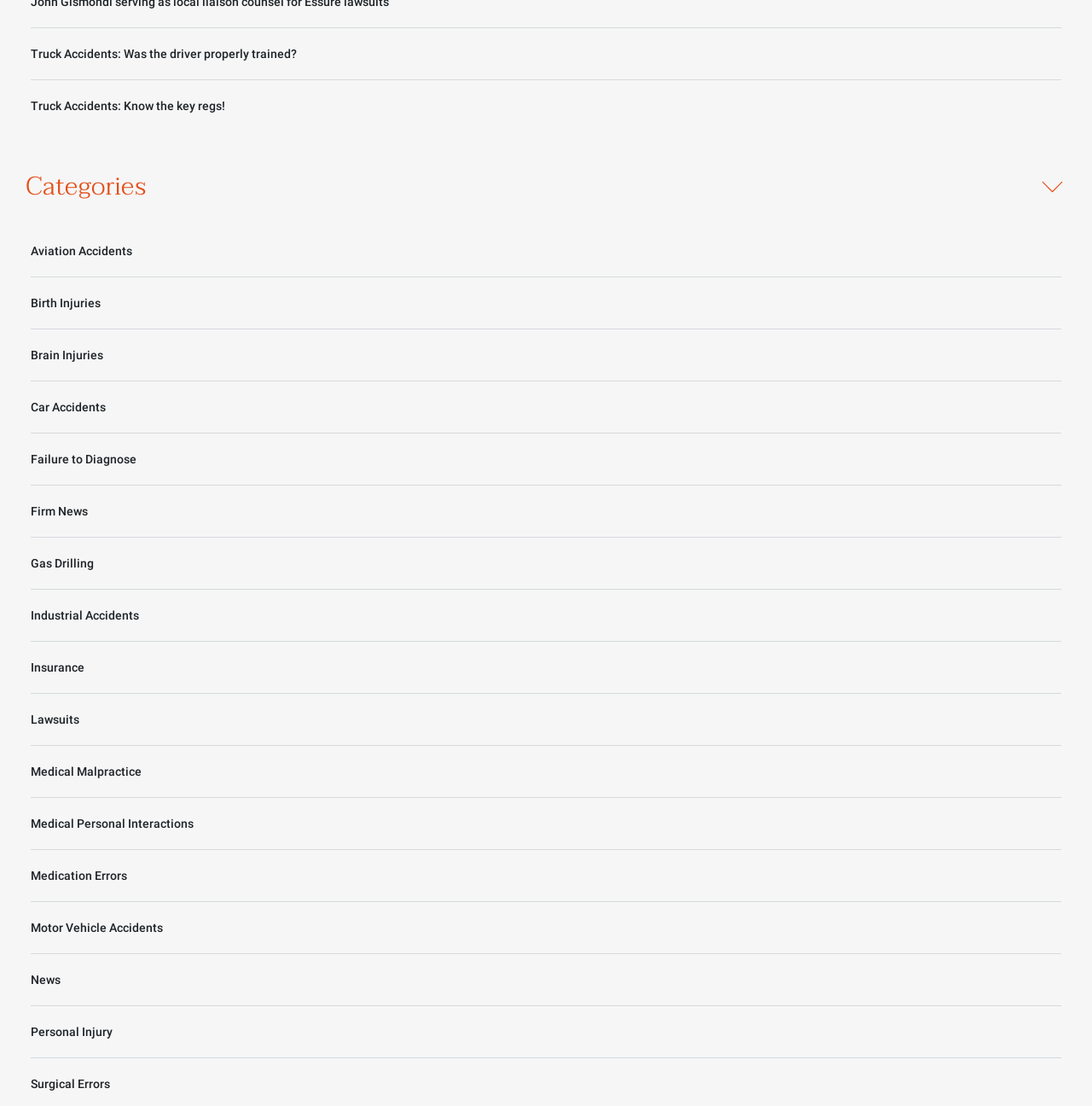Locate the UI element described by Aviation Accidents and provide its bounding box coordinates. Use the format (top-left x, top-left y, bottom-right x, bottom-right y) with all values as floating point numbers between 0 and 1.

[0.028, 0.204, 0.972, 0.251]